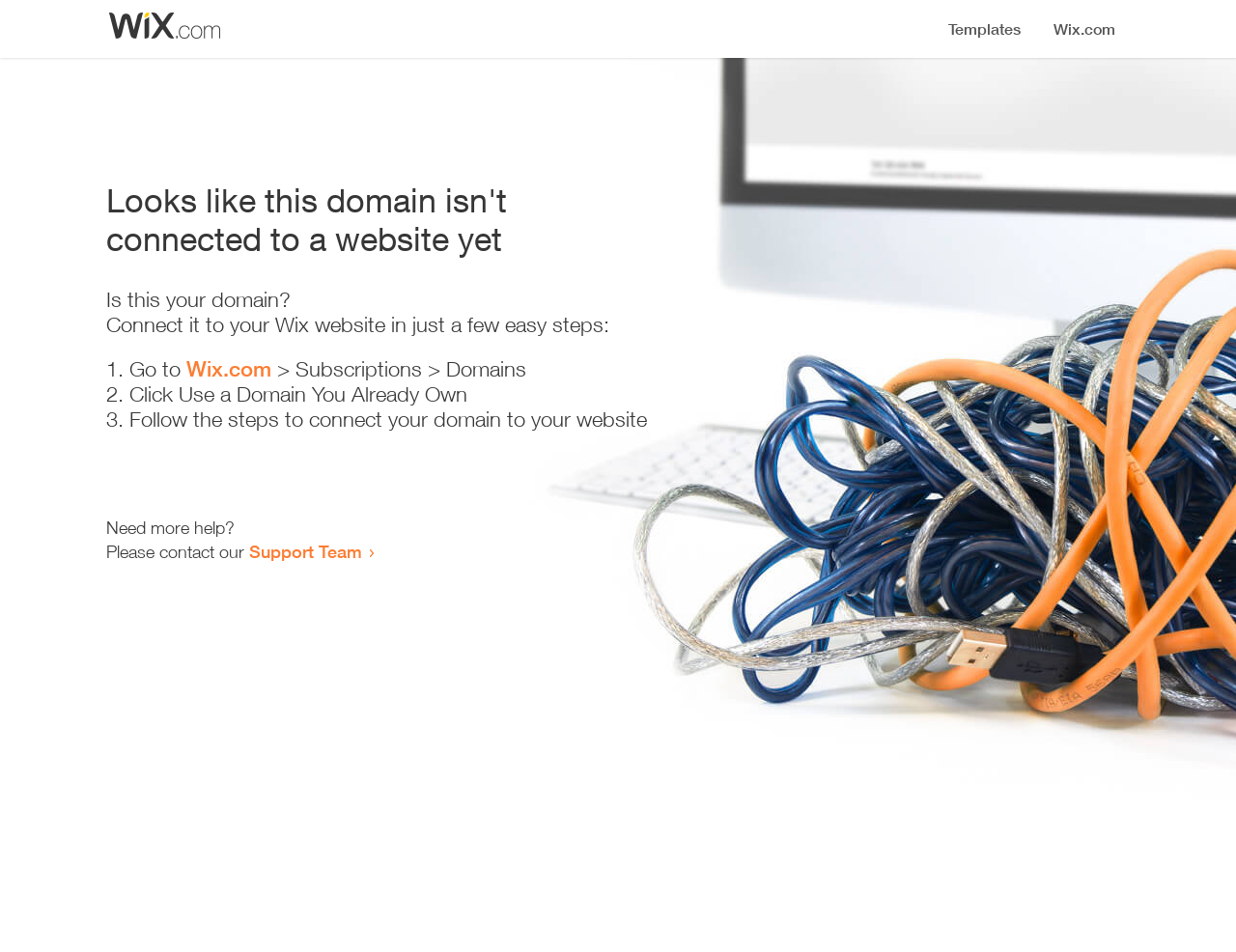Predict the bounding box coordinates of the UI element that matches this description: "Wix.com". The coordinates should be in the format [left, top, right, bottom] with each value between 0 and 1.

[0.151, 0.374, 0.22, 0.401]